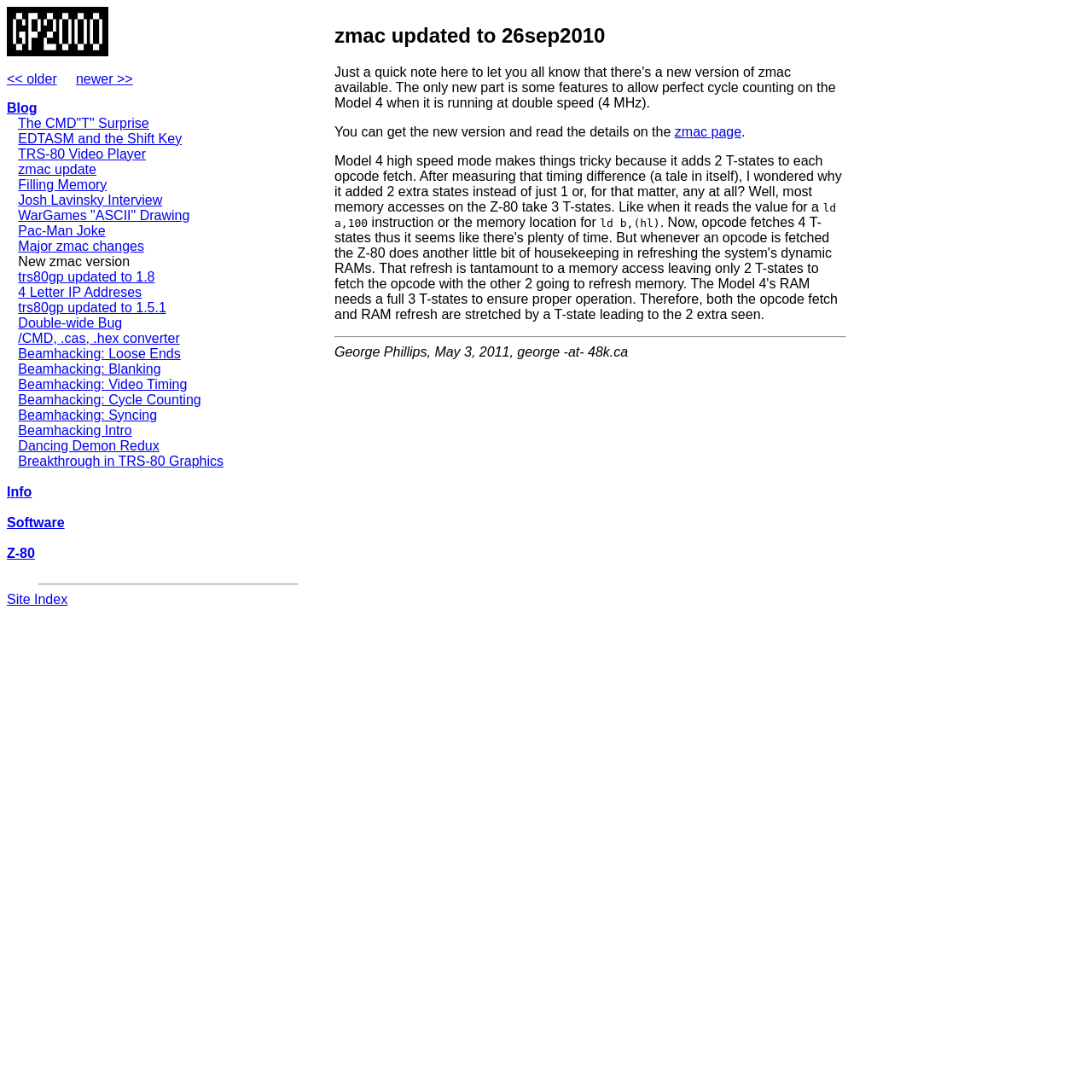Specify the bounding box coordinates of the element's region that should be clicked to achieve the following instruction: "Click the 'zmac page' link". The bounding box coordinates consist of four float numbers between 0 and 1, in the format [left, top, right, bottom].

[0.618, 0.114, 0.679, 0.127]